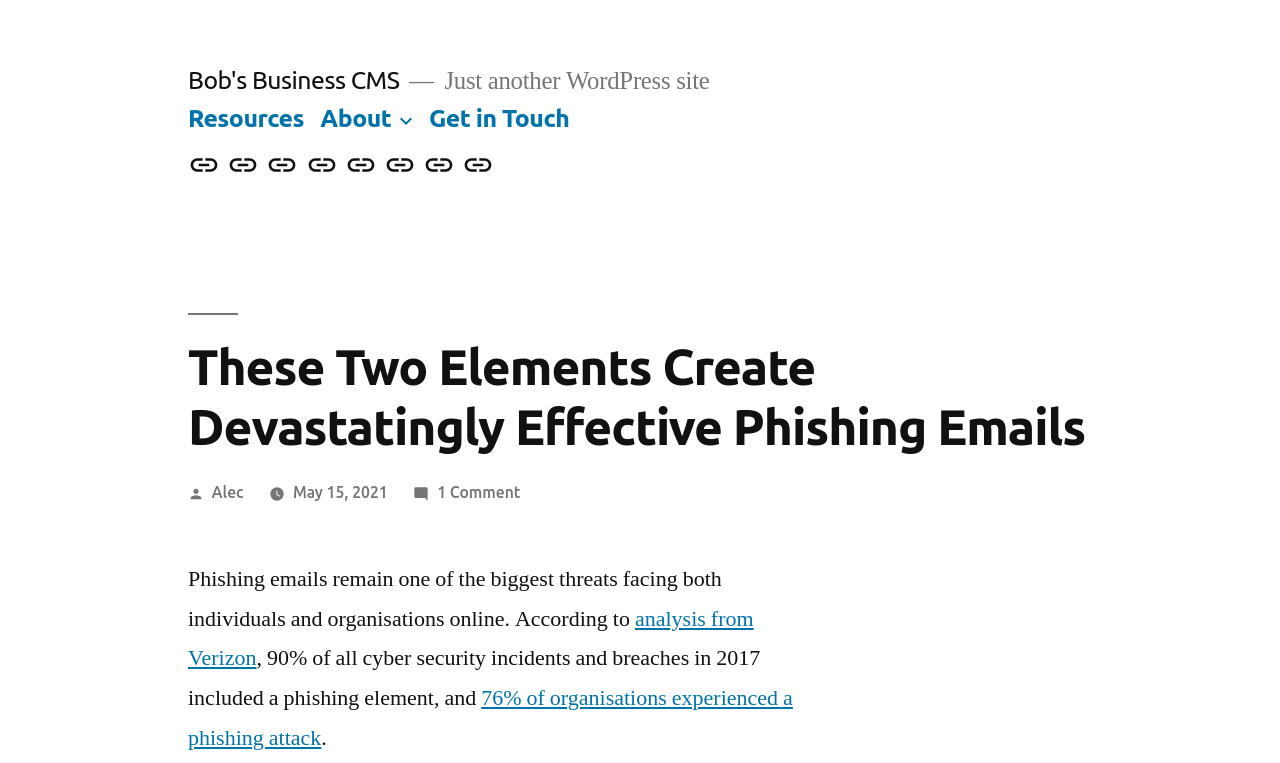Could you determine the bounding box coordinates of the clickable element to complete the instruction: "Visit 'About Us'"? Provide the coordinates as four float numbers between 0 and 1, i.e., [left, top, right, bottom].

[0.269, 0.196, 0.294, 0.239]